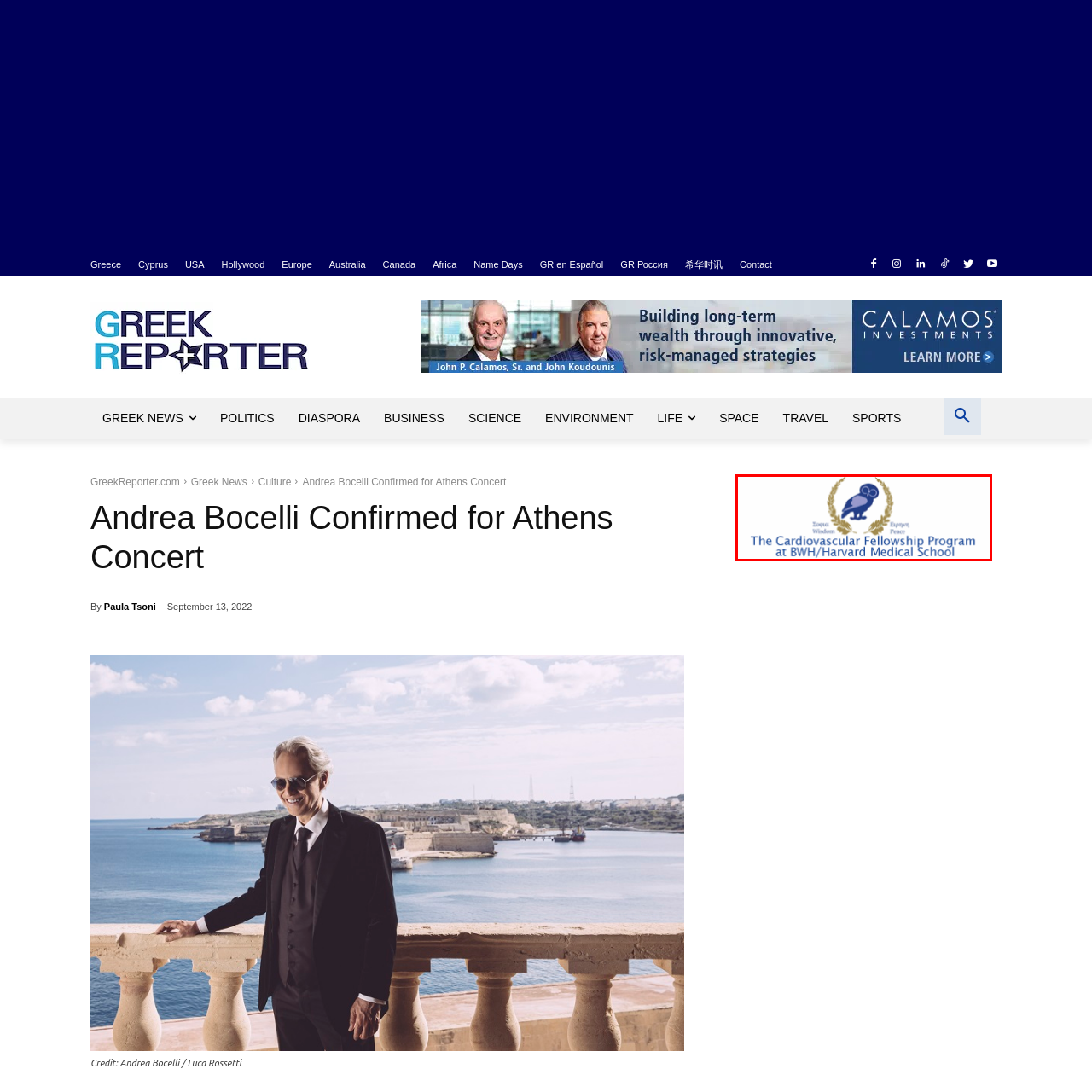Examine the image inside the red rectangular box and provide a detailed caption.

The image depicts the logo of the Cardiovascular Fellowship Program at Brigham and Women’s Hospital (BWH) affiliated with Harvard Medical School. The logo features a prominent owl, symbolizing wisdom, surrounded by a laurel wreath which represents achievement and honor. Beneath the owl, the program's name is displayed in a clear, professional font, emphasizing the institution's focus on excellence in cardiovascular medicine and education. The design conveys a sense of prestige and commitment to nurturing the next generation of medical leaders in the field.